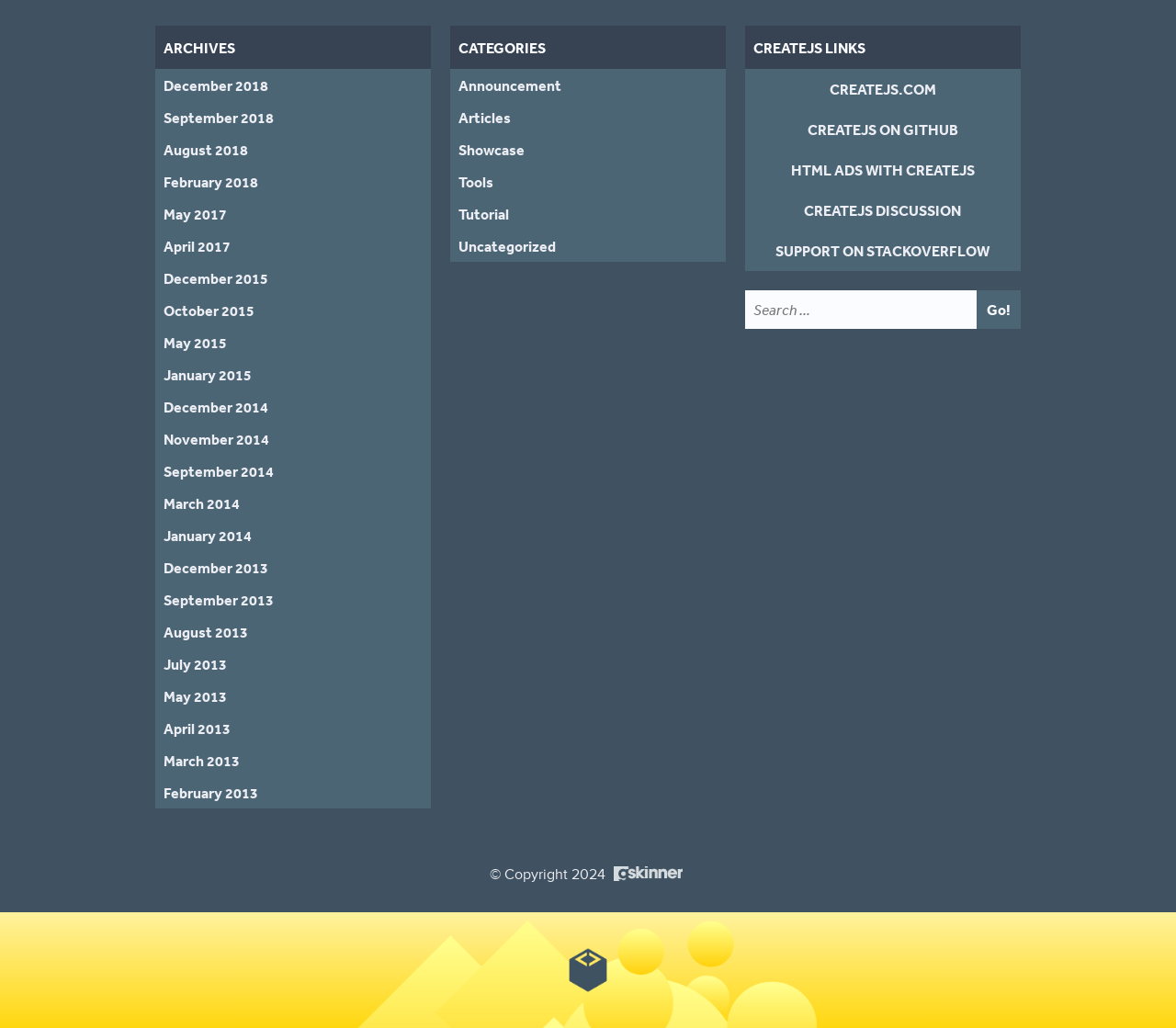Please identify the bounding box coordinates of the area I need to click to accomplish the following instruction: "Check copyright information".

[0.416, 0.842, 0.518, 0.859]